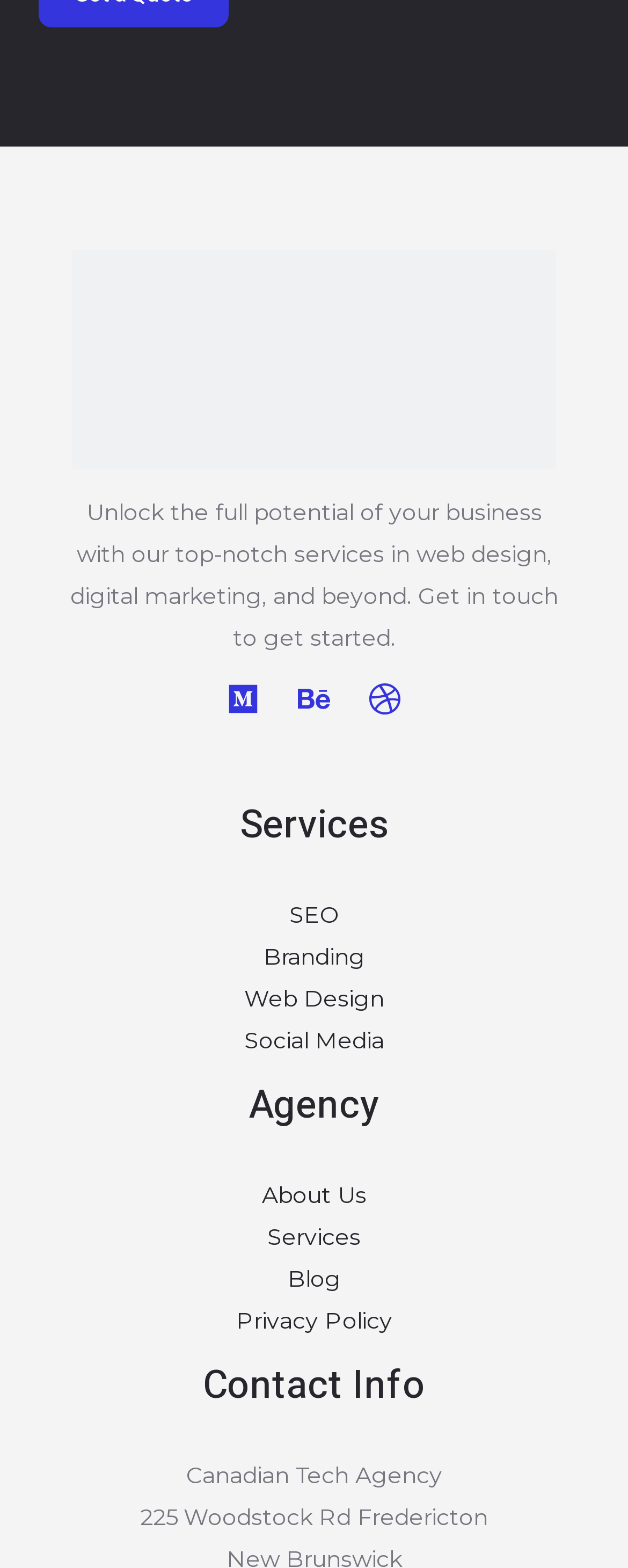Show the bounding box coordinates of the region that should be clicked to follow the instruction: "visit Medium."

[0.362, 0.435, 0.413, 0.456]